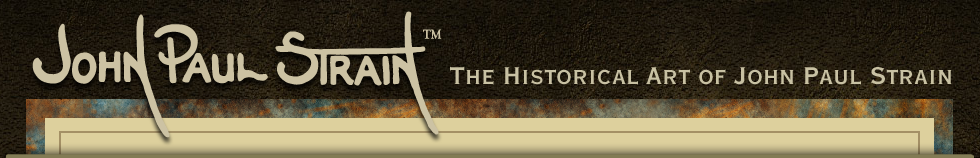What is the effect of the textured pattern in the background?
Provide an in-depth and detailed answer to the question.

The textured pattern in the background combines sophistication with a touch of artistry, enhancing the overall aesthetic of the logo and branding design and creating a visually appealing introduction to the artist's work.